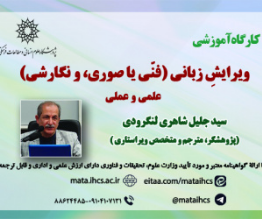Please answer the following question using a single word or phrase: 
Who is the instructor of the workshop?

سید جلیل شادابی تفتی